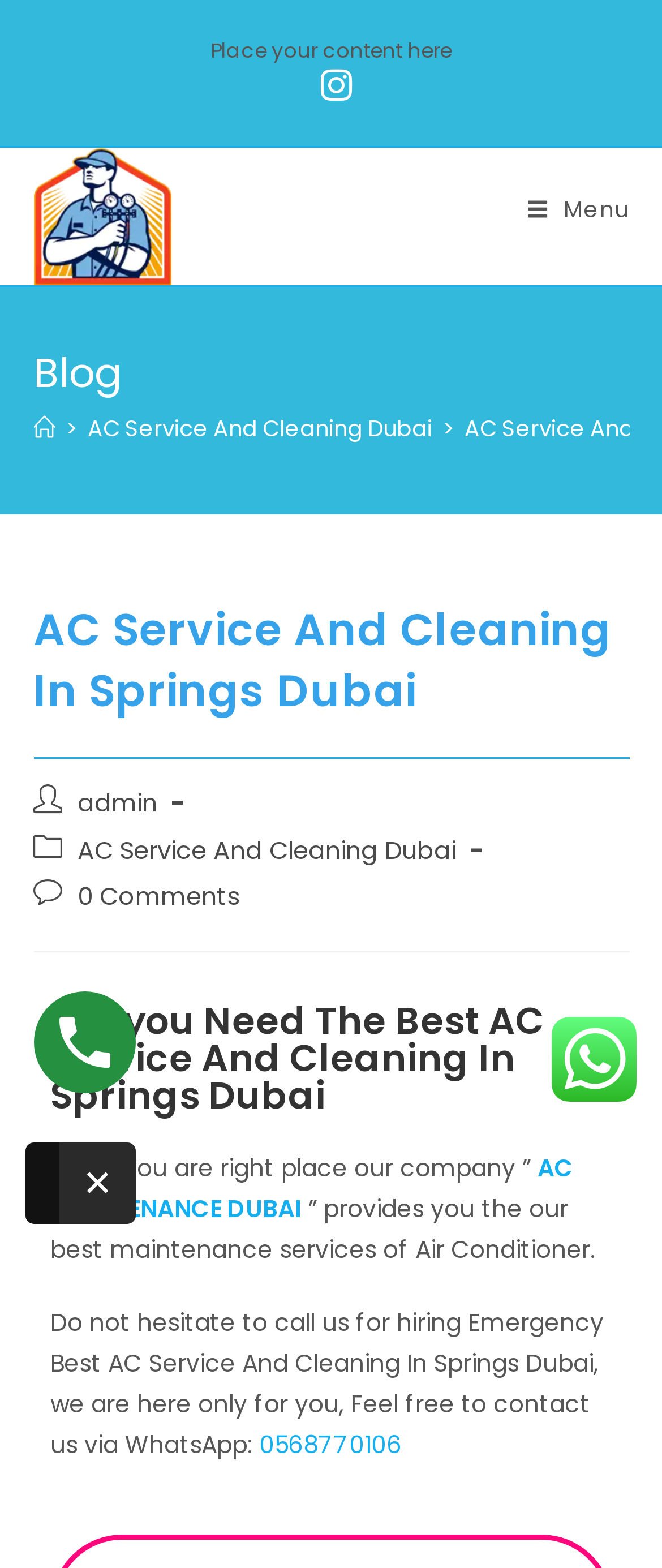What is the topic of the latest article?
Refer to the image and give a detailed response to the question.

The topic of the latest article can be inferred from the heading 'AC Service And Cleaning In Springs Dubai' and the content of the webpage, which mentions 'Did you Need The Best AC Service And Cleaning In Springs Dubai'.